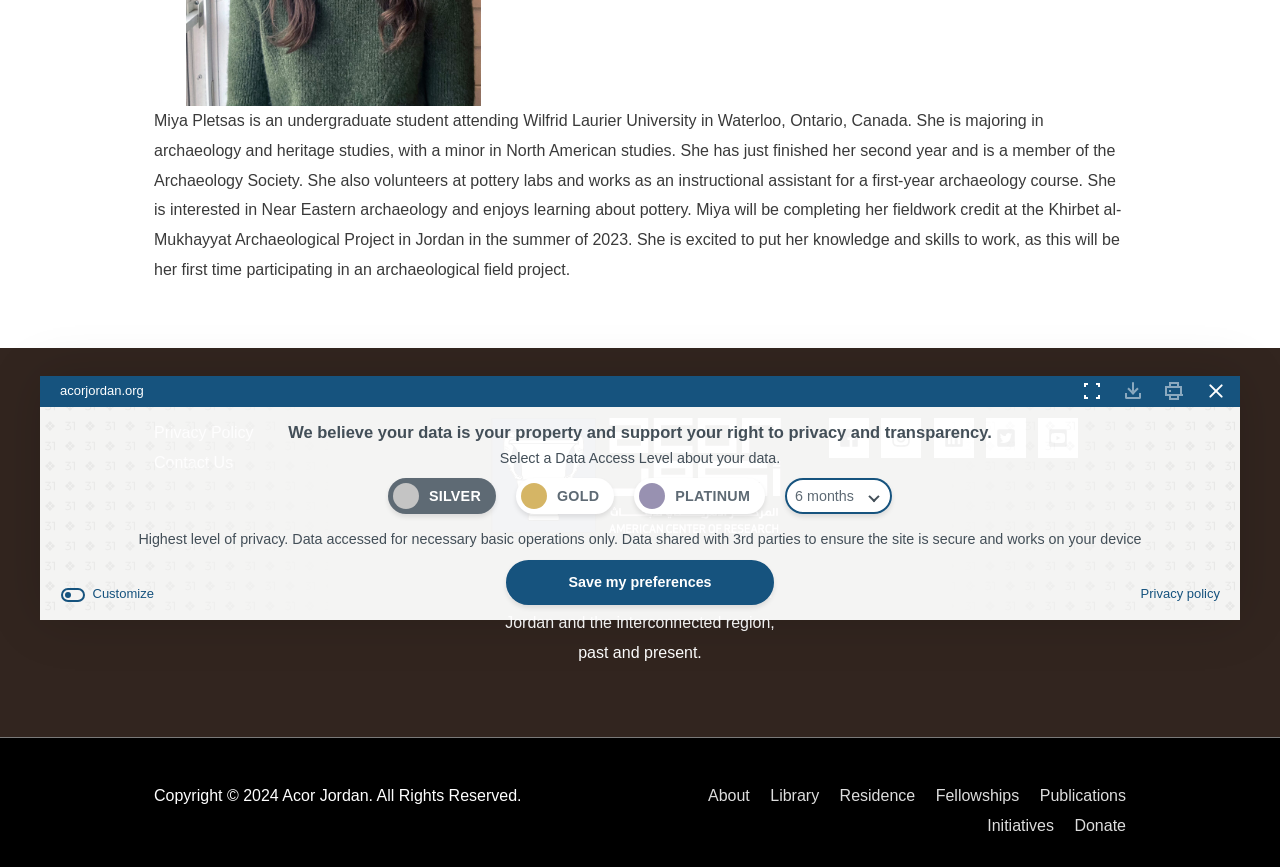Please predict the bounding box coordinates (top-left x, top-left y, bottom-right x, bottom-right y) for the UI element in the screenshot that fits the description: Save my preferences

[0.396, 0.646, 0.604, 0.698]